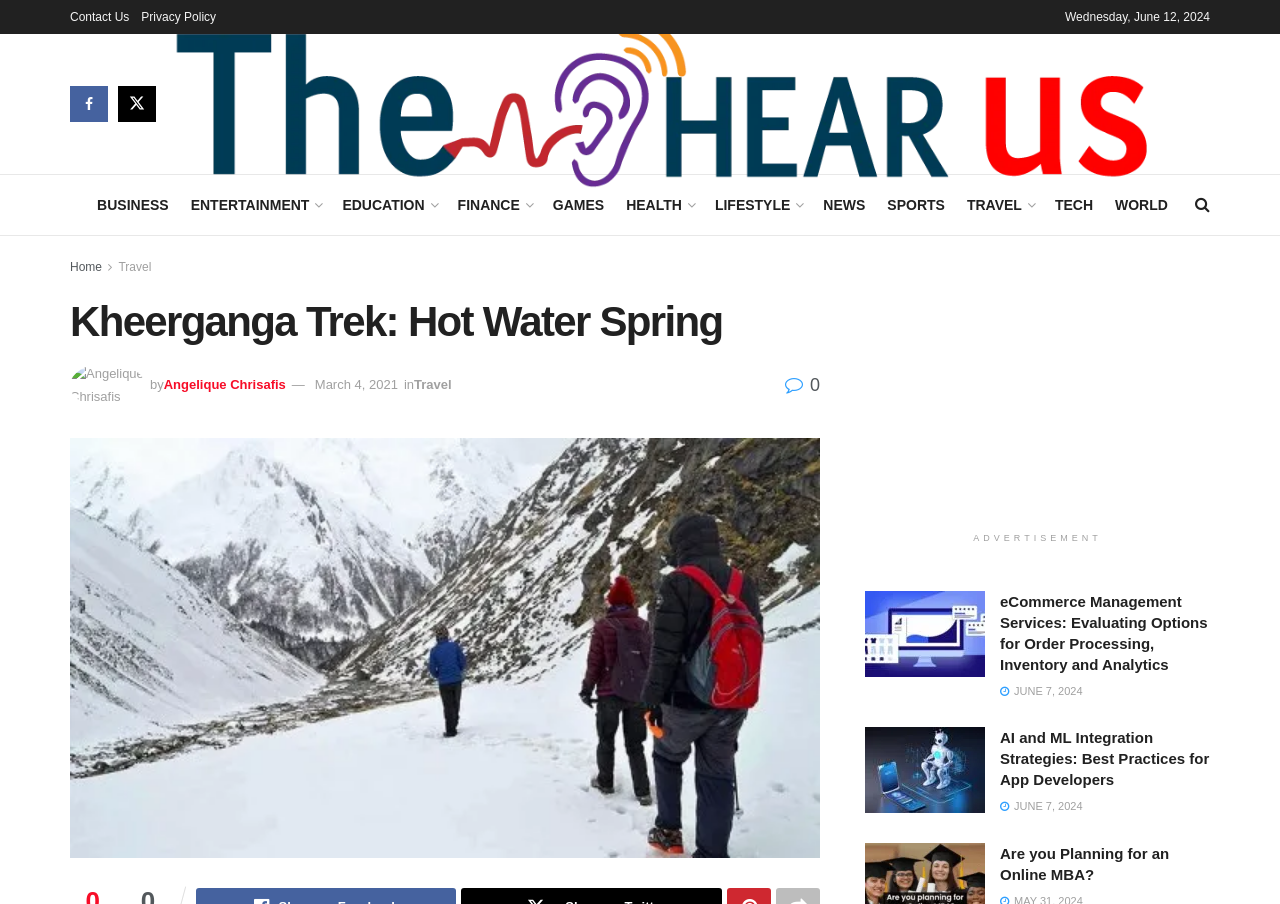Please determine the bounding box coordinates for the element with the description: "March 4, 2021".

[0.215, 0.412, 0.28, 0.429]